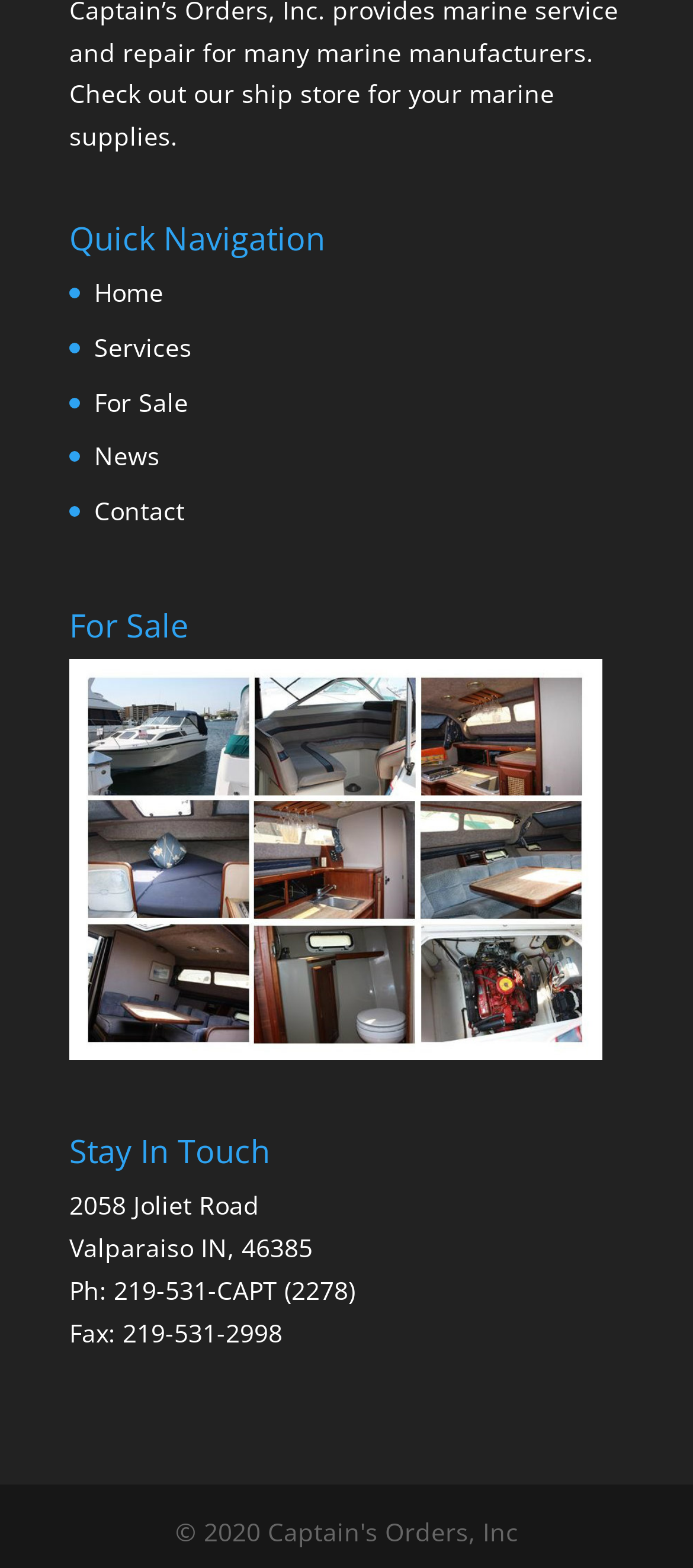Find the coordinates for the bounding box of the element with this description: "What is Escrow".

None